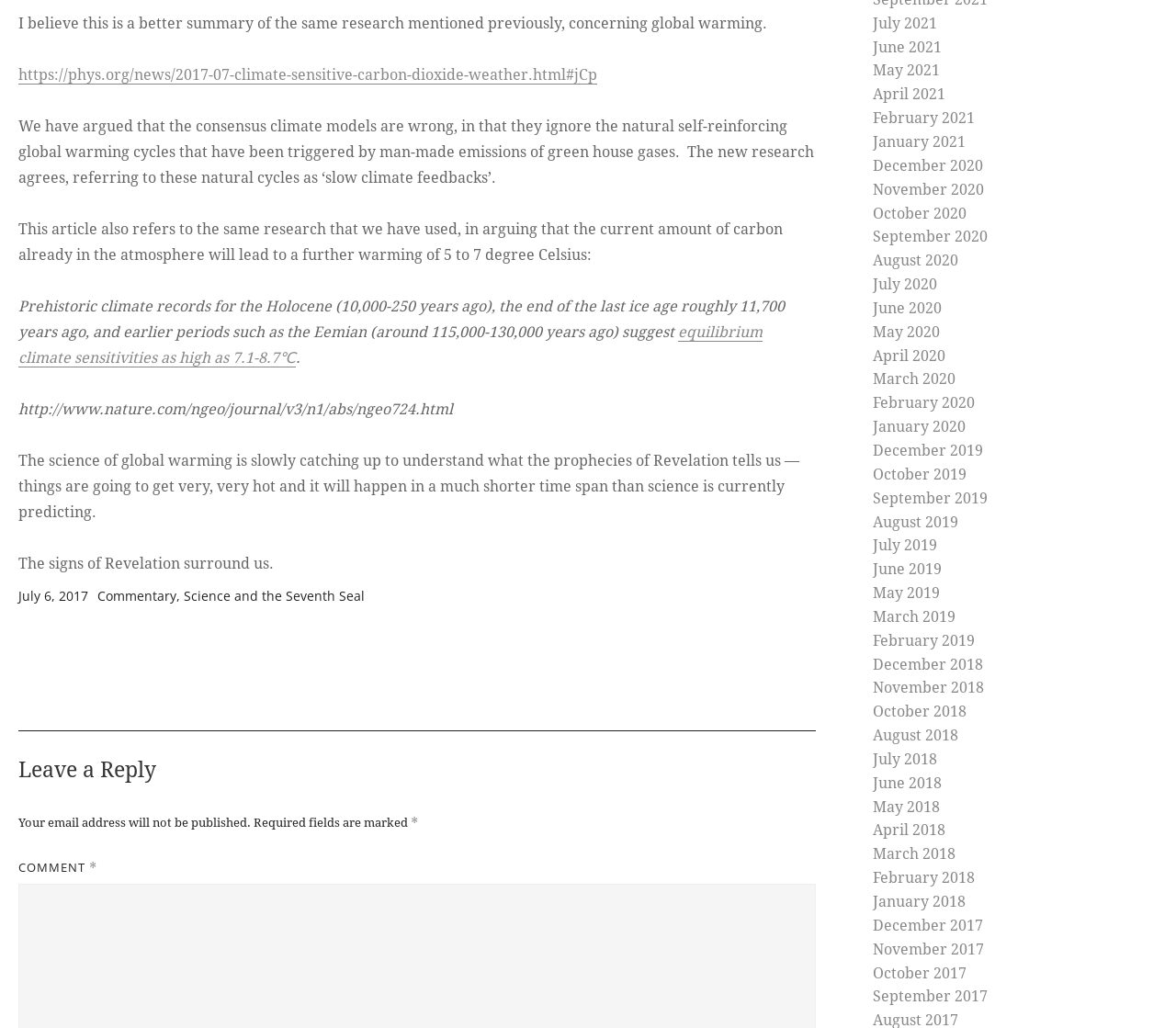By analyzing the image, answer the following question with a detailed response: What is the theme of the 'Science and the Seventh Seal' category?

The category 'Science and the Seventh Seal' suggests a connection between scientific topics and religious or biblical themes. The 'Seventh Seal' is a reference to the Book of Revelation, which is a part of the Christian Bible. The category likely includes articles that explore the intersection of science and religion.